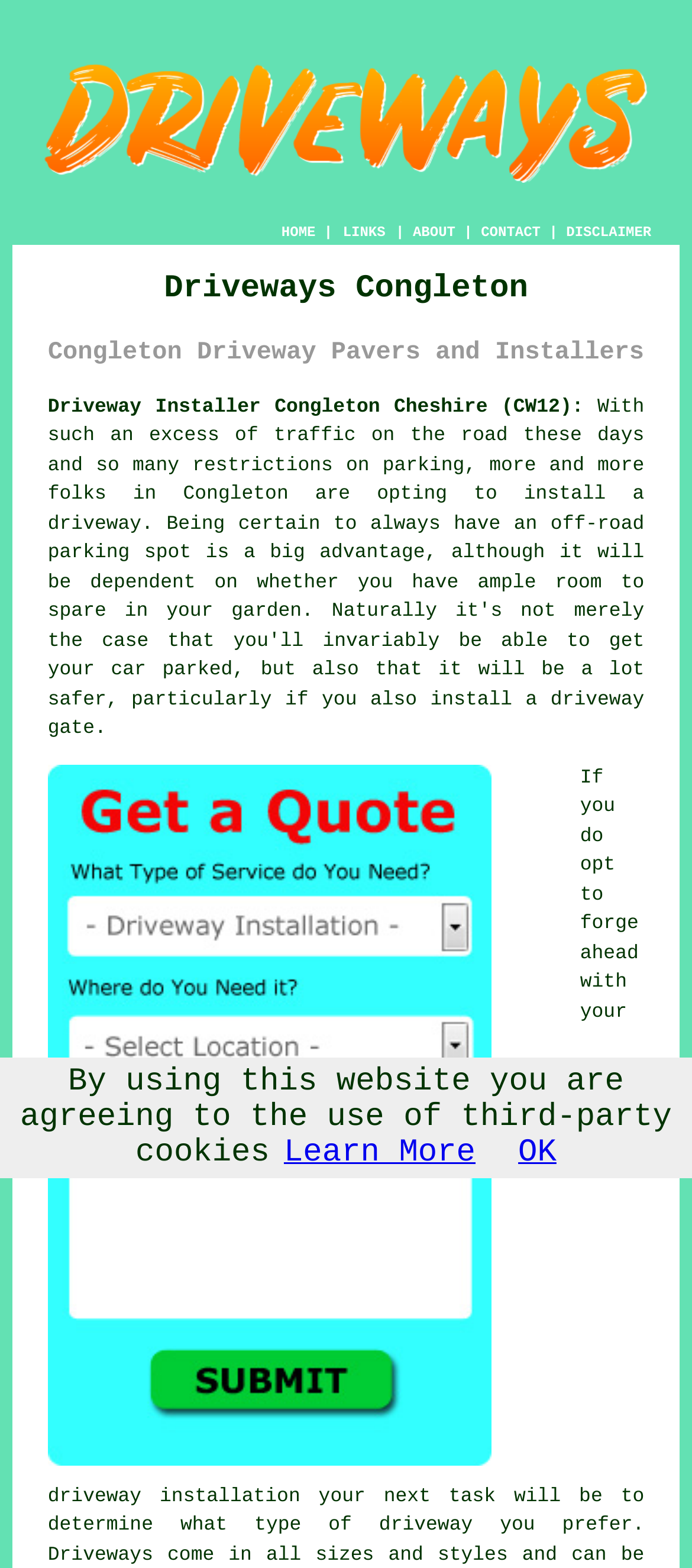Determine the bounding box coordinates for the UI element matching this description: "DISCLAIMER".

[0.818, 0.144, 0.941, 0.154]